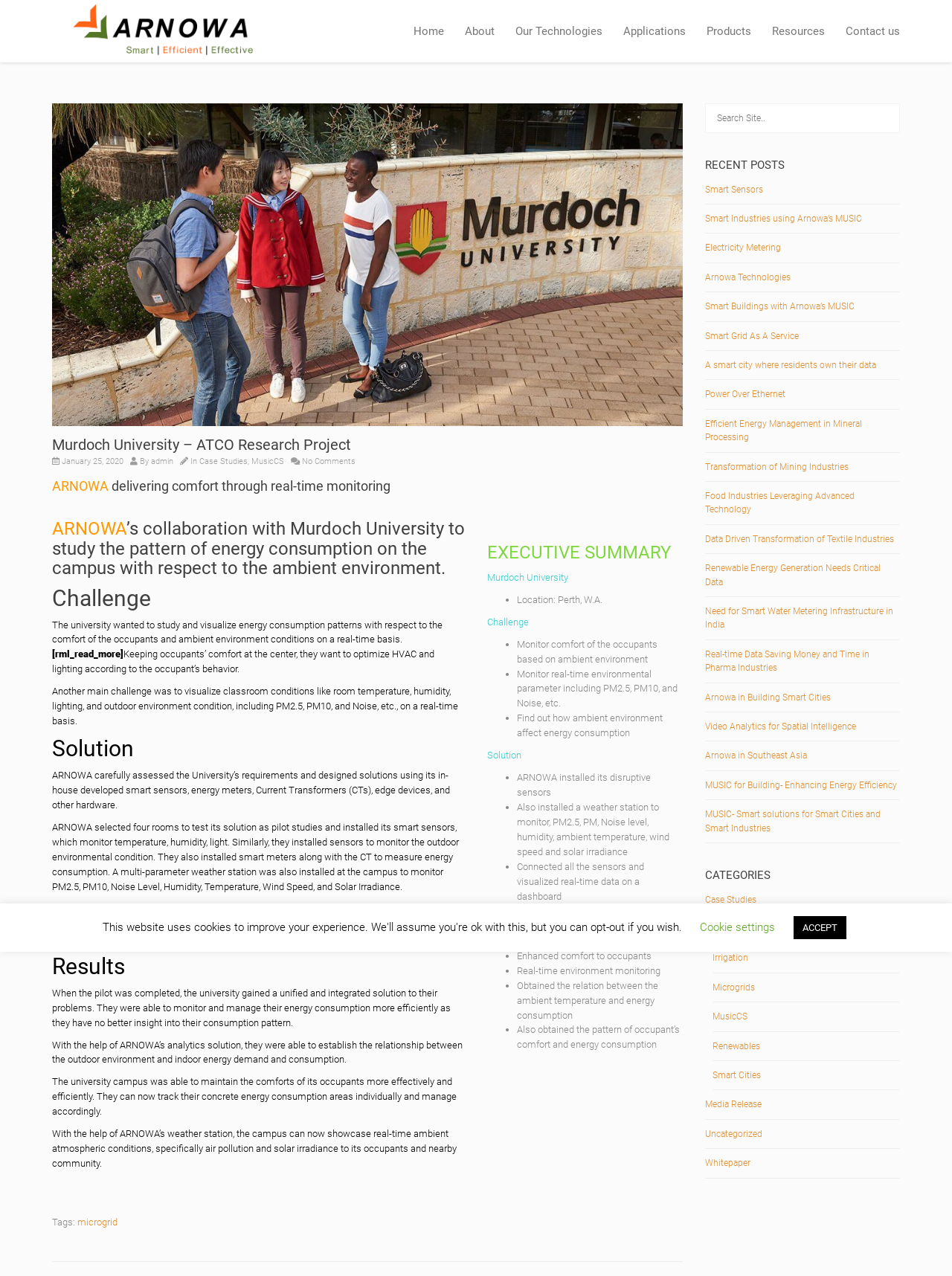What is the location of the university? Refer to the image and provide a one-word or short phrase answer.

Perth, W.A.